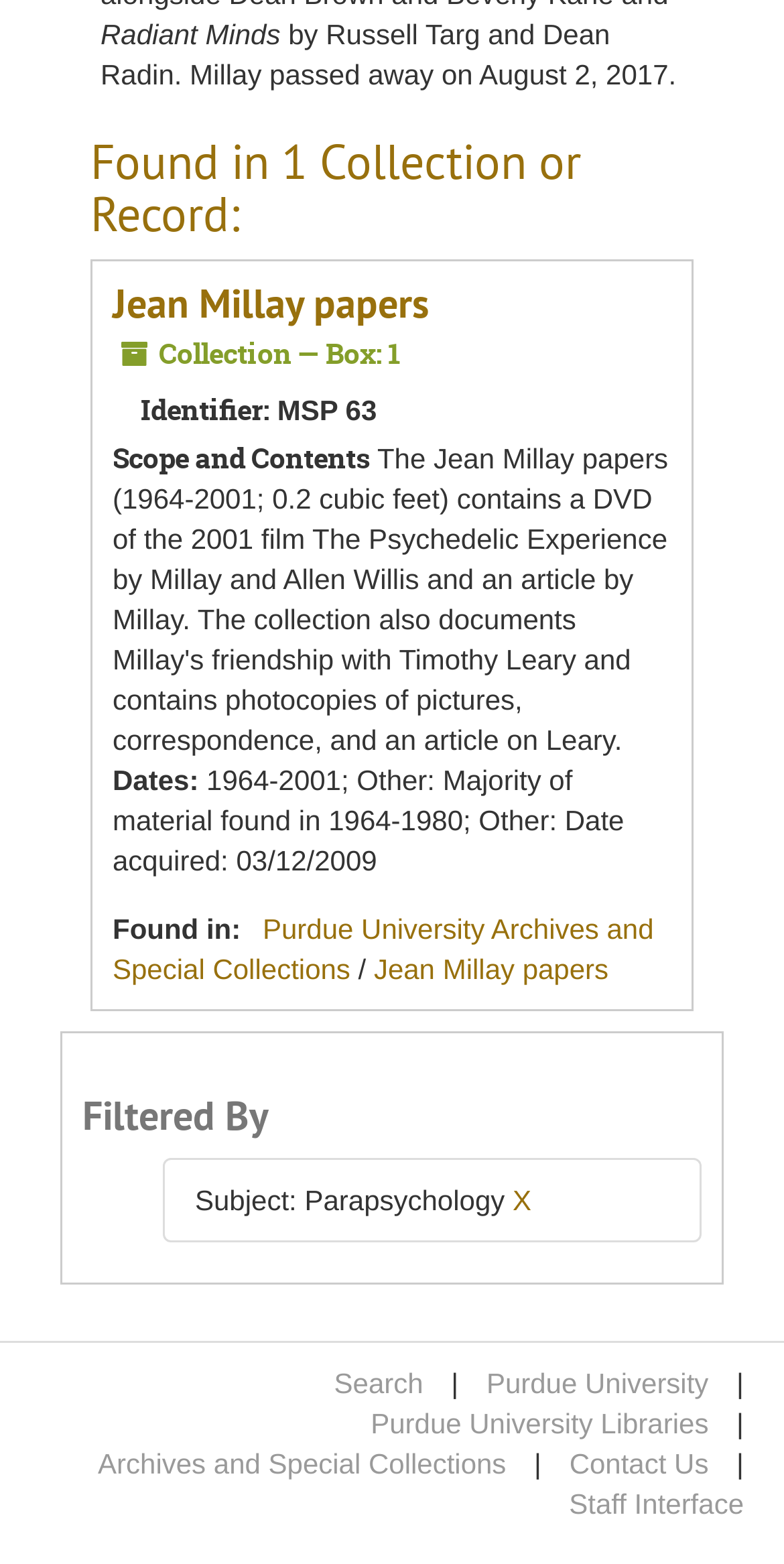What is the subject of the collection? Analyze the screenshot and reply with just one word or a short phrase.

Parapsychology